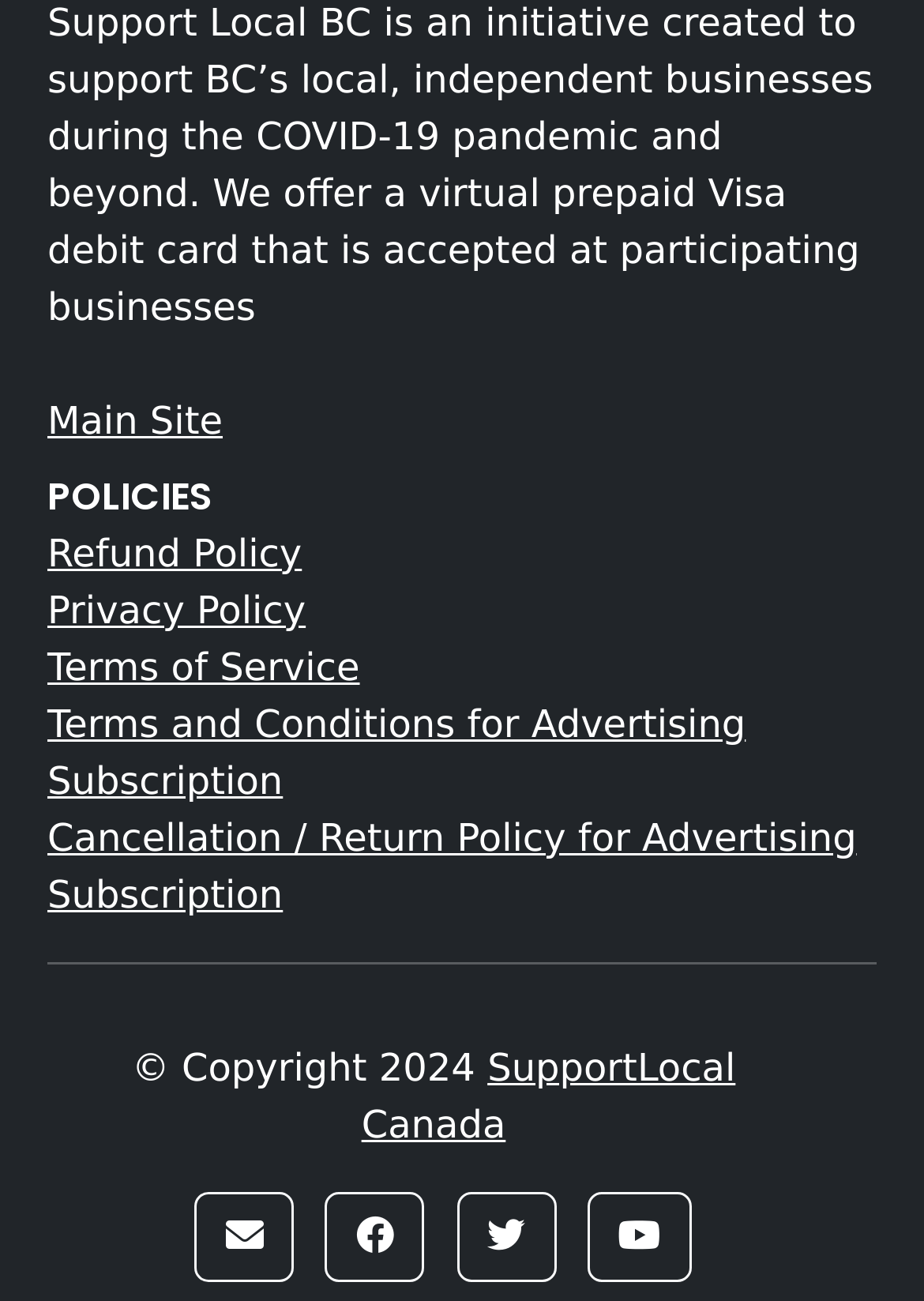Respond to the question below with a single word or phrase:
What is the name of the organization at the bottom of the webpage?

SupportLocal Canada